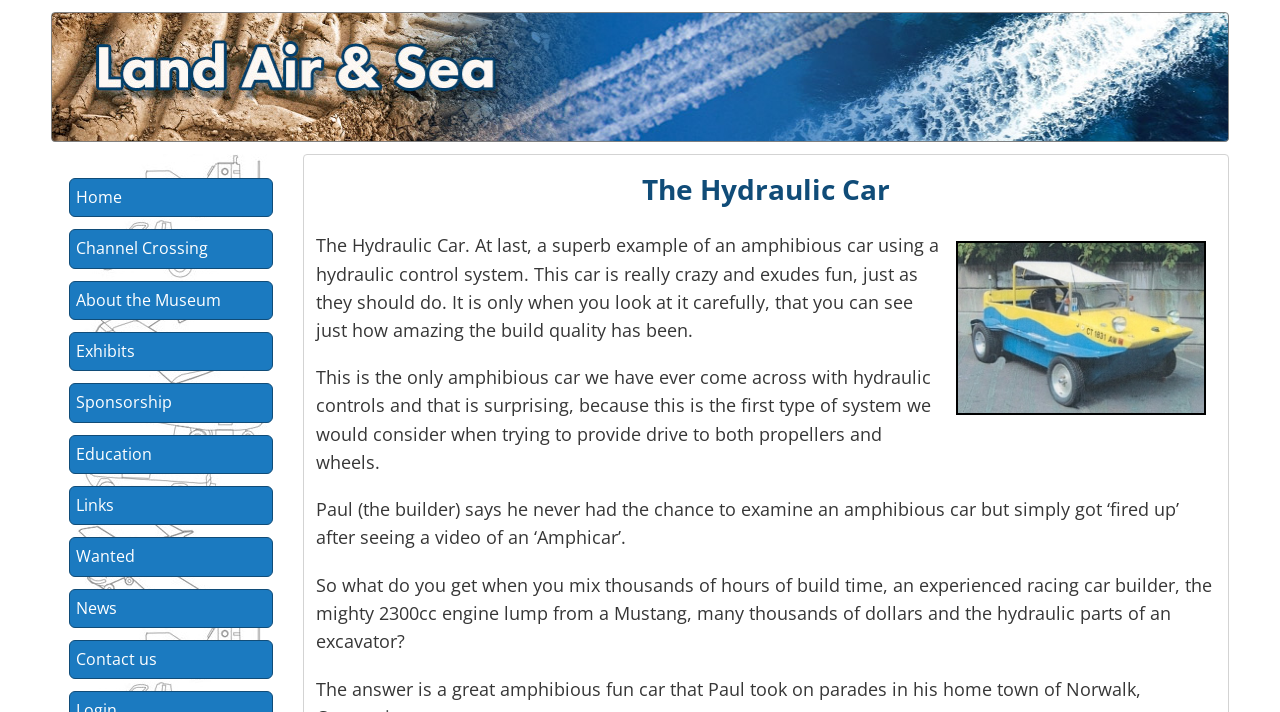What is the engine size of the car?
Examine the screenshot and reply with a single word or phrase.

2300cc